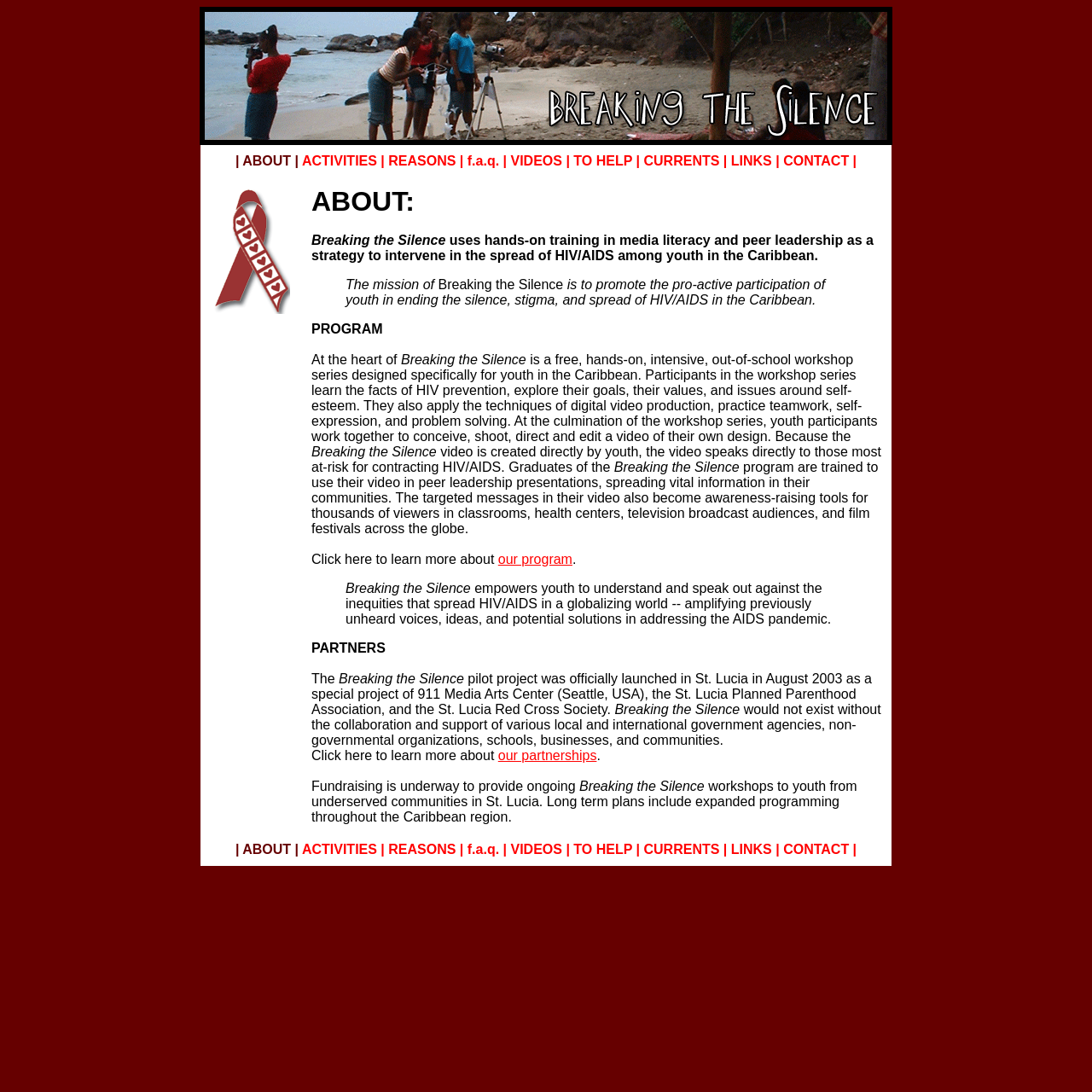Could you locate the bounding box coordinates for the section that should be clicked to accomplish this task: "Click on the ACTIVITIES link".

[0.276, 0.141, 0.349, 0.154]